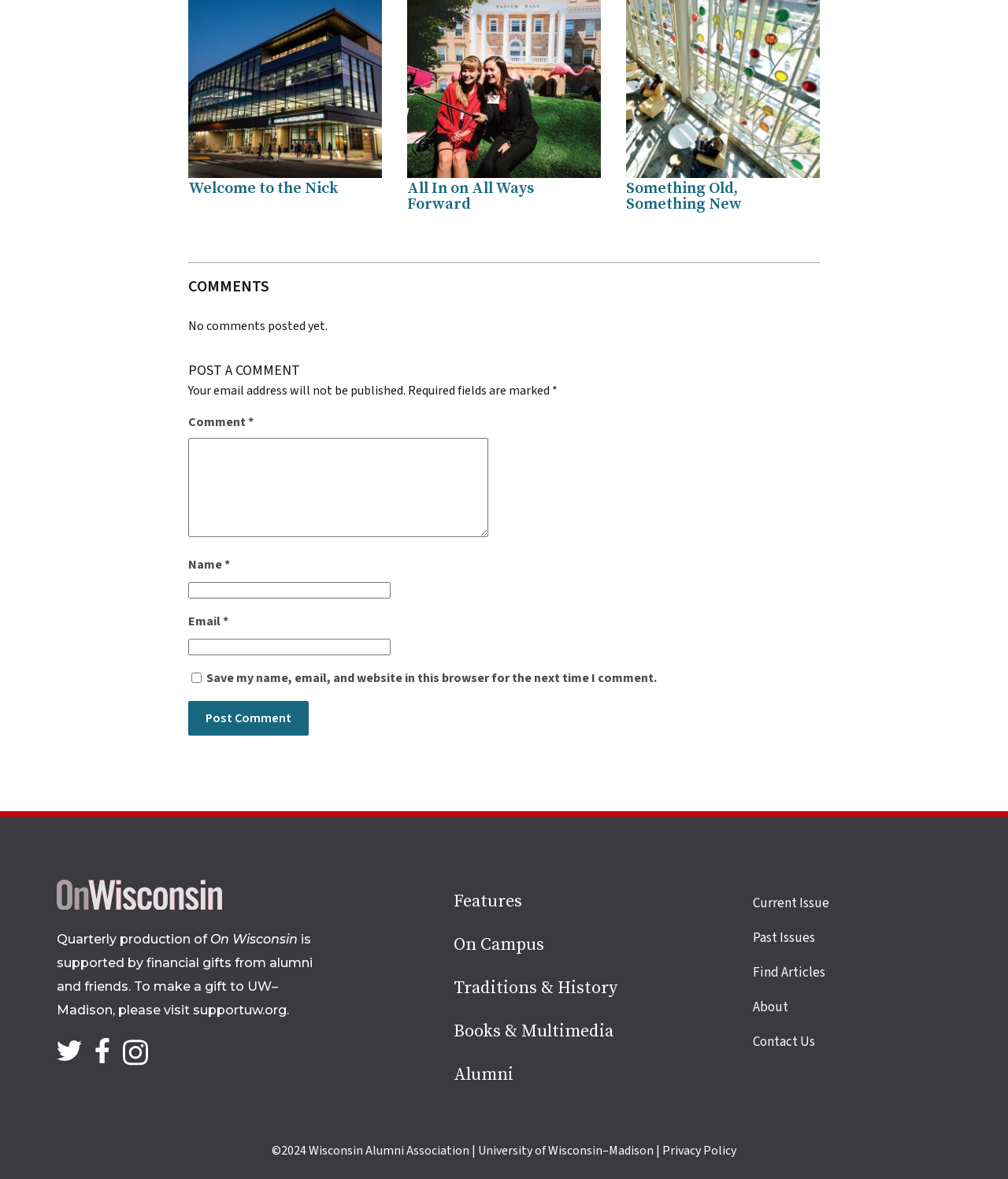What is the title of the first heading?
Answer the question using a single word or phrase, according to the image.

Welcome to the Nick